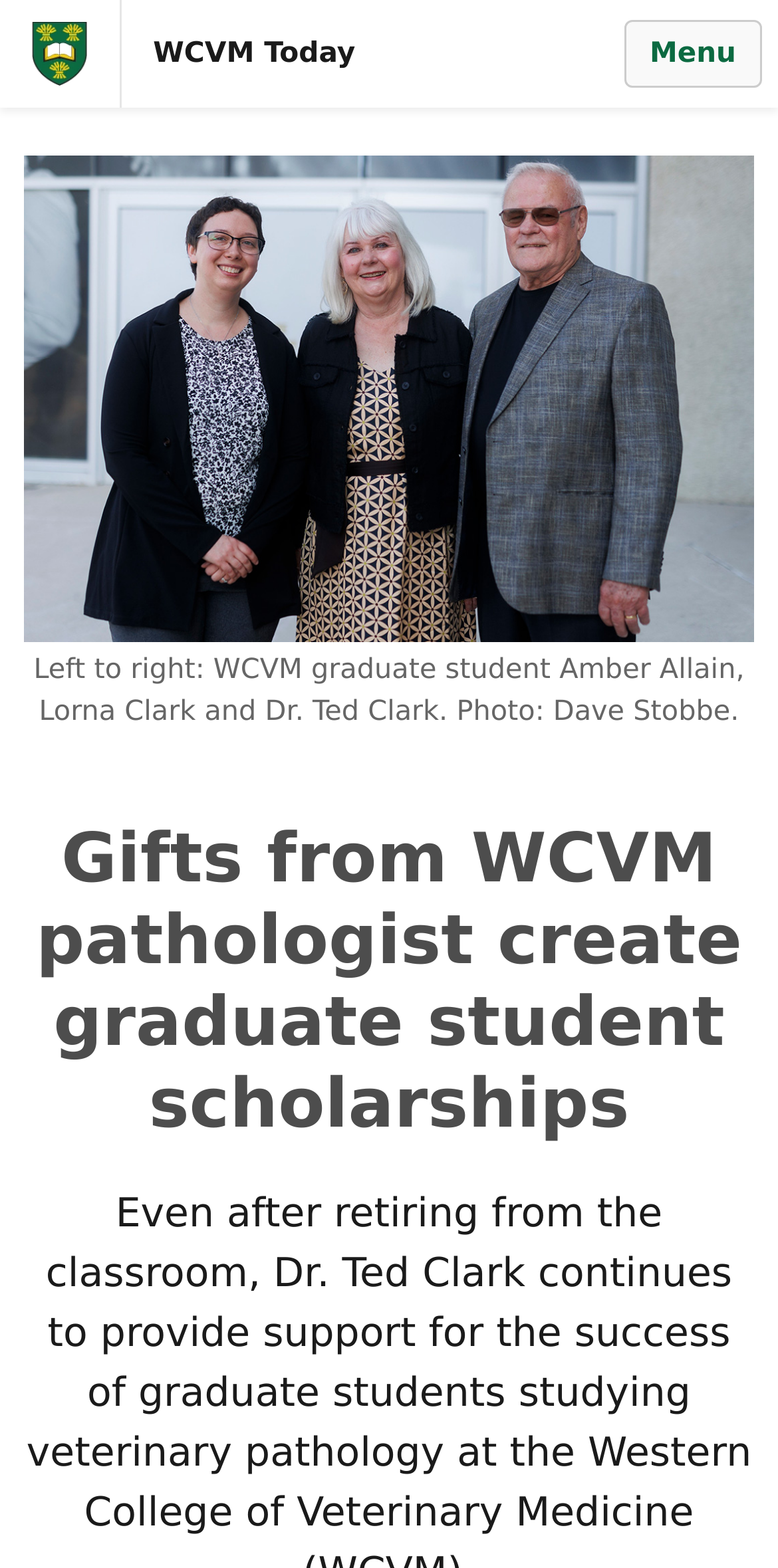Please give a succinct answer to the question in one word or phrase:
What is the name of the college mentioned on the webpage?

Western College of Veterinary Medicine